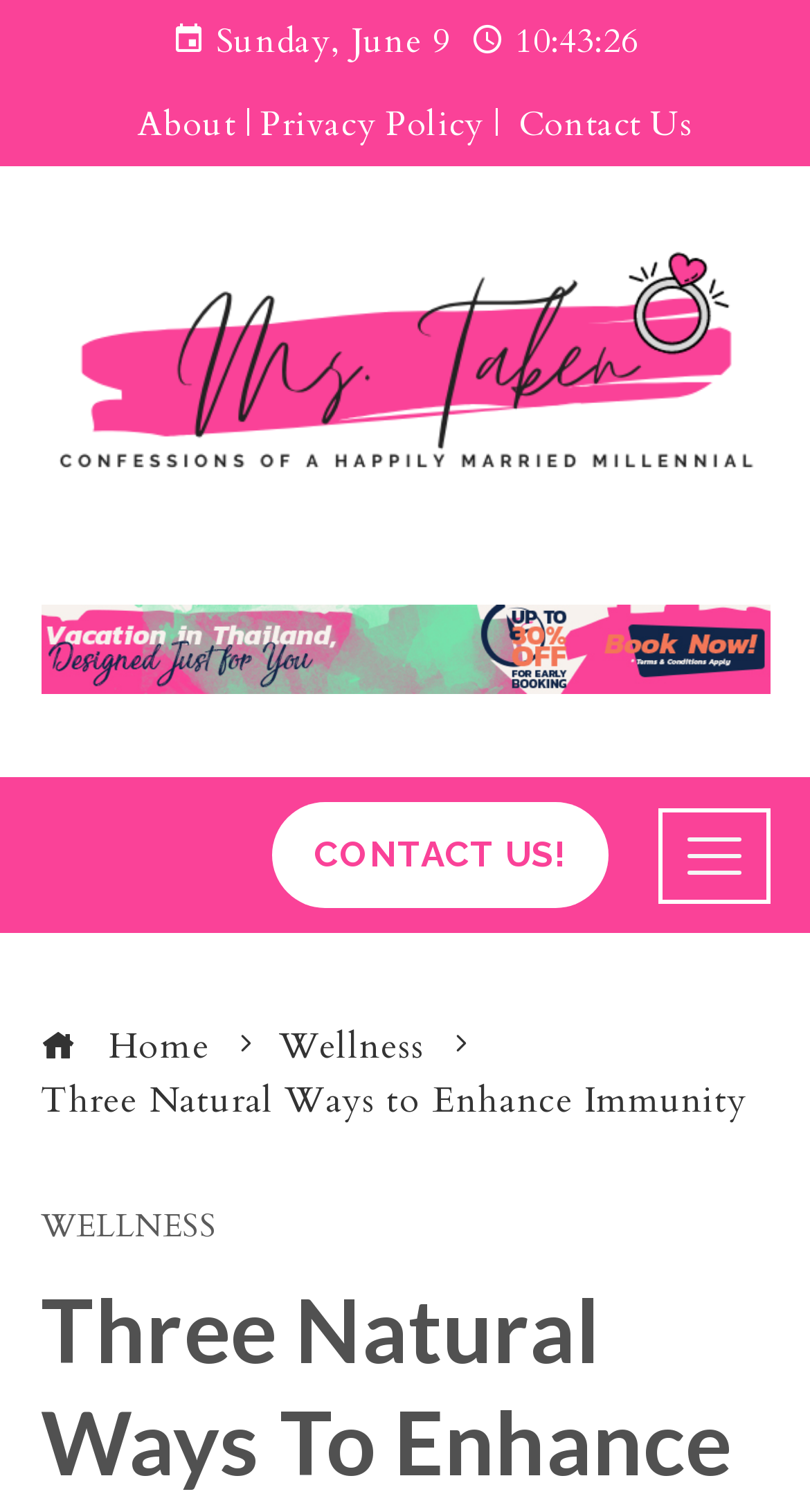Determine the bounding box coordinates for the region that must be clicked to execute the following instruction: "go to Home".

[0.05, 0.677, 0.259, 0.708]